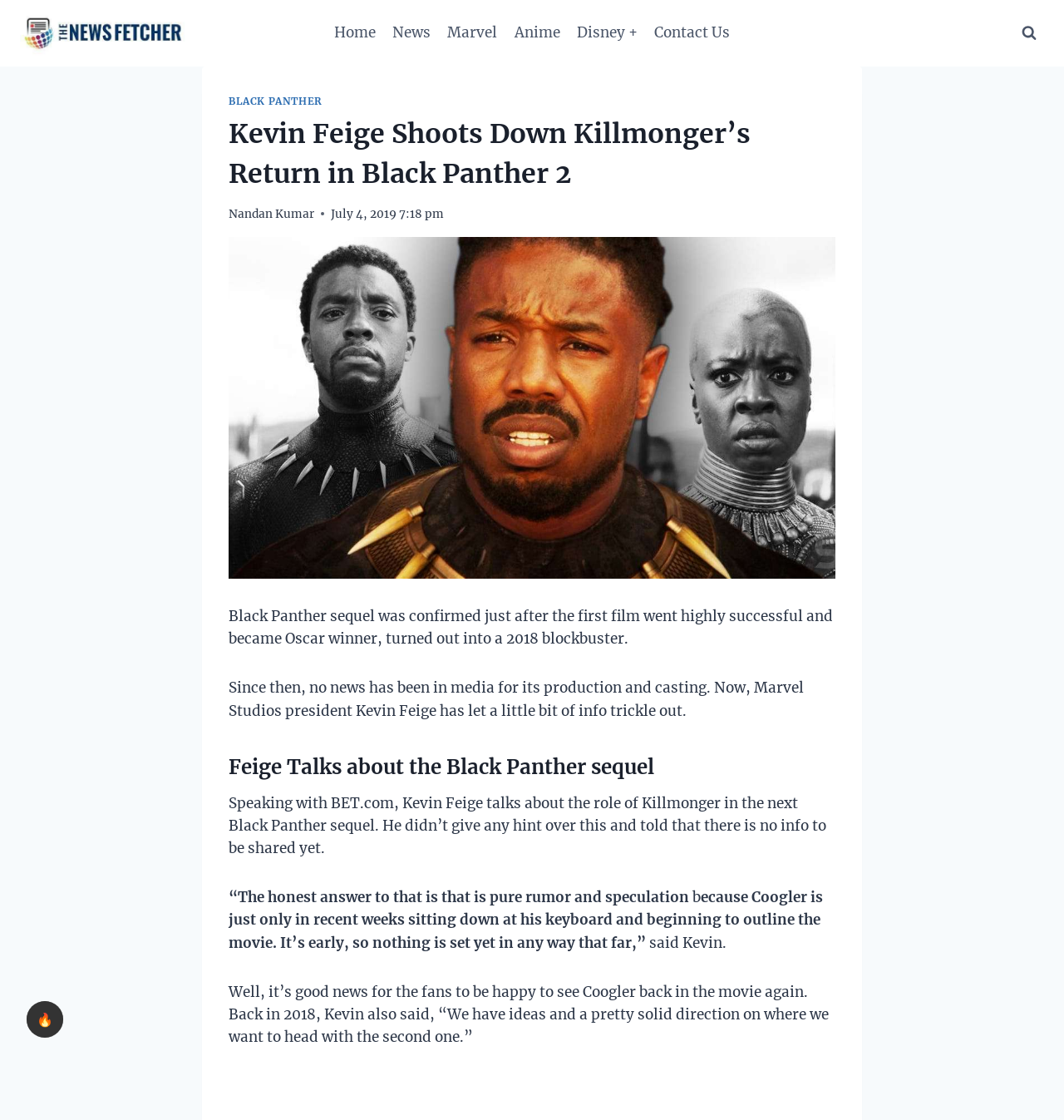Based on the image, please elaborate on the answer to the following question:
What is the name of the website?

The answer can be found in the top-left corner of the webpage, where the logo and website name 'The News Fetcher' are displayed.